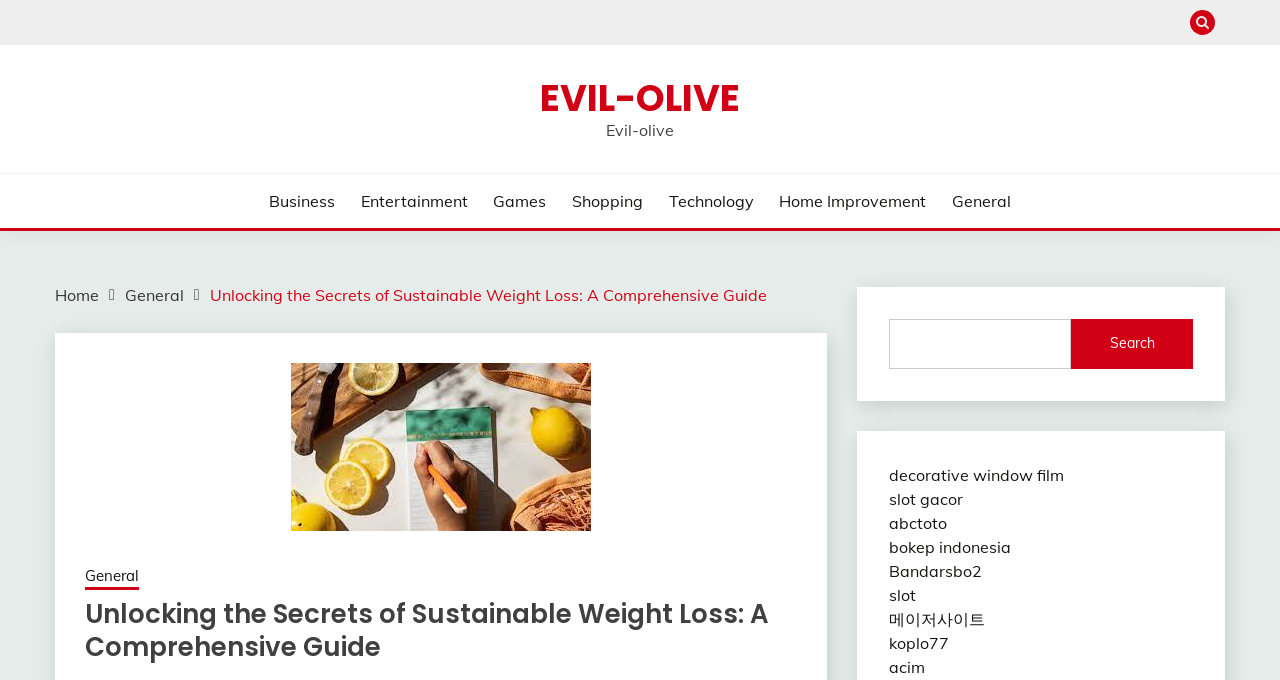What is the purpose of the search box?
Based on the image, answer the question with as much detail as possible.

The search box is located in the top-right corner of the webpage, and its purpose is to allow users to search for specific content within the website.